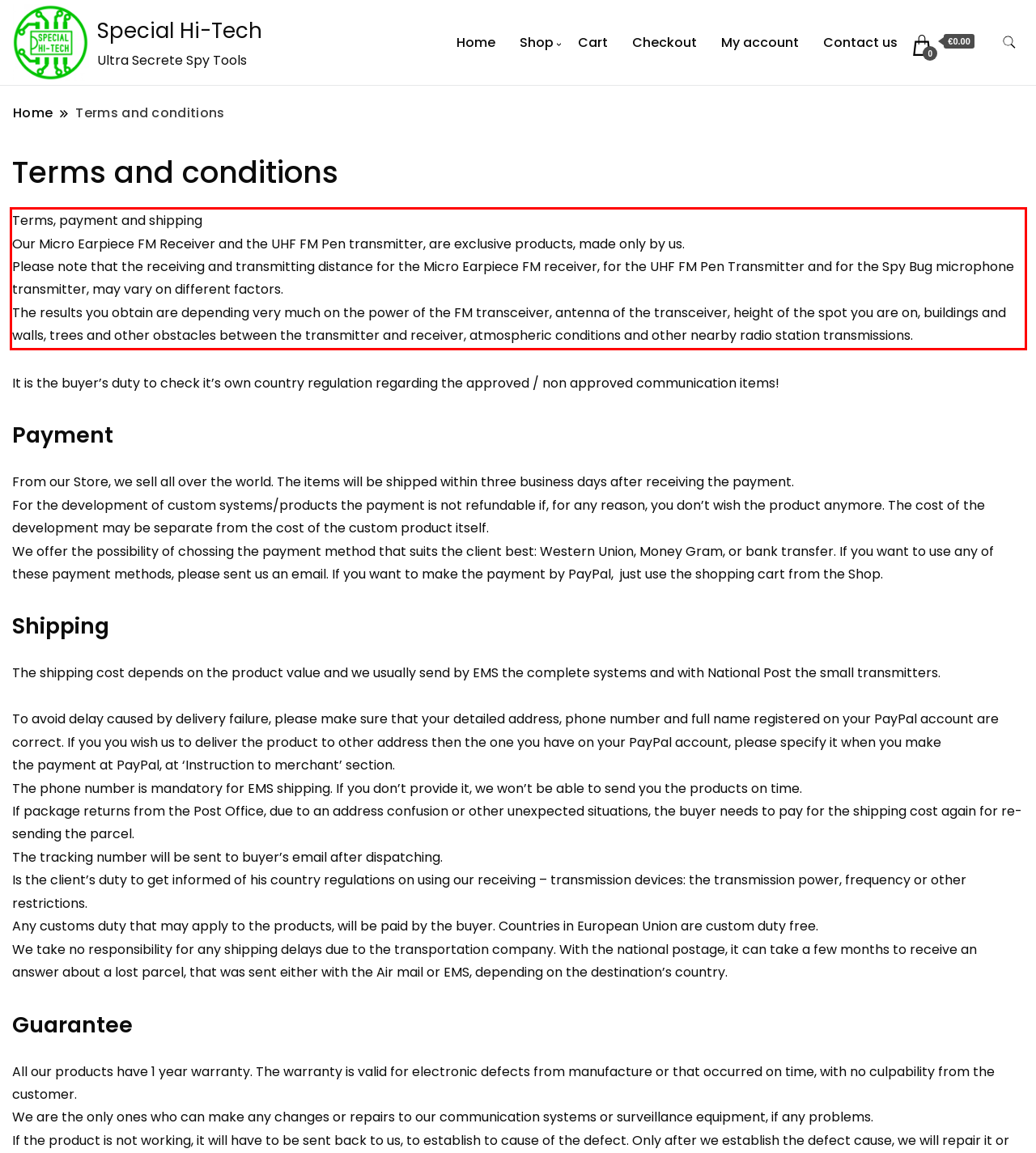Identify the text inside the red bounding box on the provided webpage screenshot by performing OCR.

Terms, payment and shipping Our Micro Earpiece FM Receiver and the UHF FM Pen transmitter, are exclusive products, made only by us. Please note that the receiving and transmitting distance for the Micro Earpiece FM receiver, for the UHF FM Pen Transmitter and for the Spy Bug microphone transmitter, may vary on different factors. The results you obtain are depending very much on the power of the FM transceiver, antenna of the transceiver, height of the spot you are on, buildings and walls, trees and other obstacles between the transmitter and receiver, atmospheric conditions and other nearby radio station transmissions.